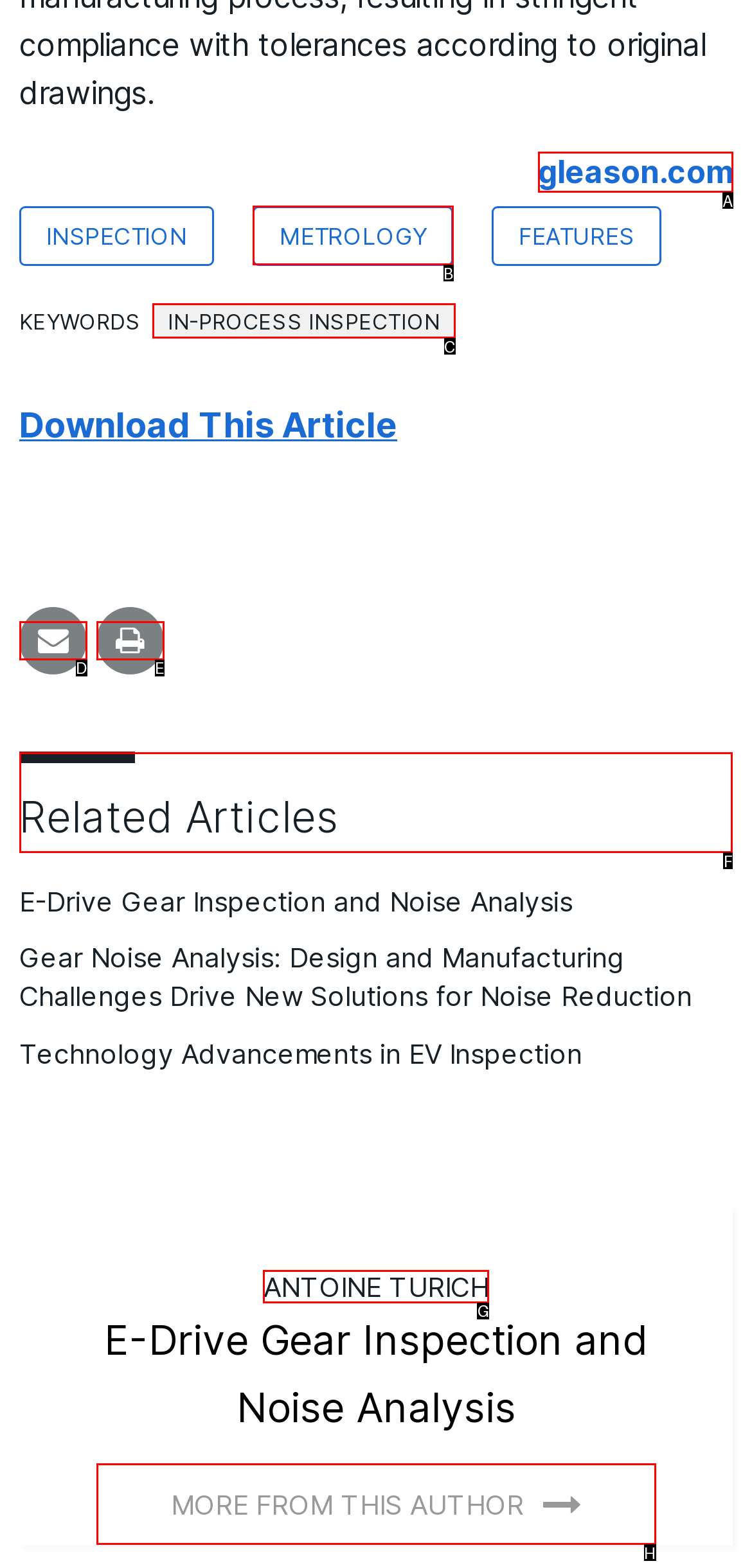Select the UI element that should be clicked to execute the following task: explore related articles
Provide the letter of the correct choice from the given options.

F